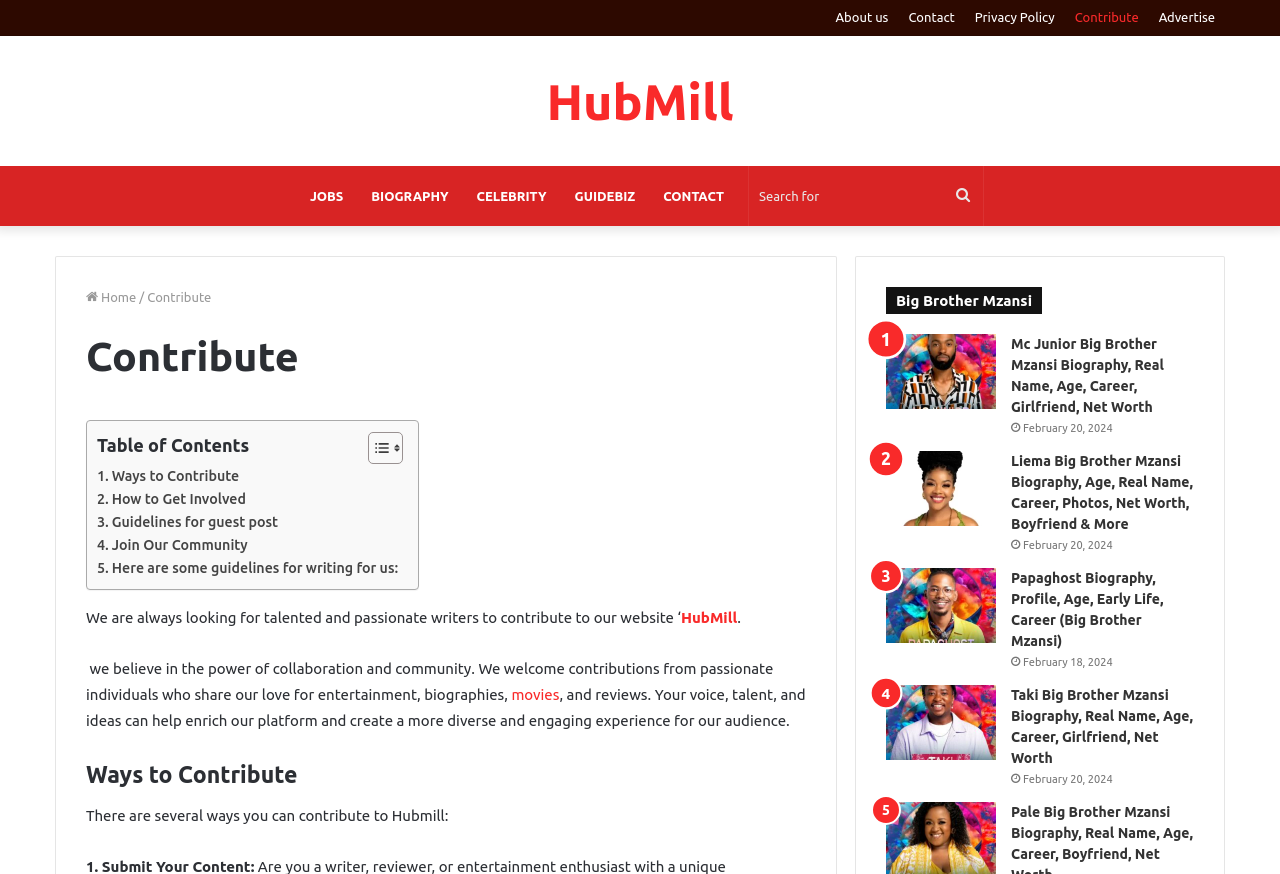Locate the bounding box coordinates of the area that needs to be clicked to fulfill the following instruction: "Read the 'Contribute' guidelines". The coordinates should be in the format of four float numbers between 0 and 1, namely [left, top, right, bottom].

[0.076, 0.637, 0.311, 0.663]